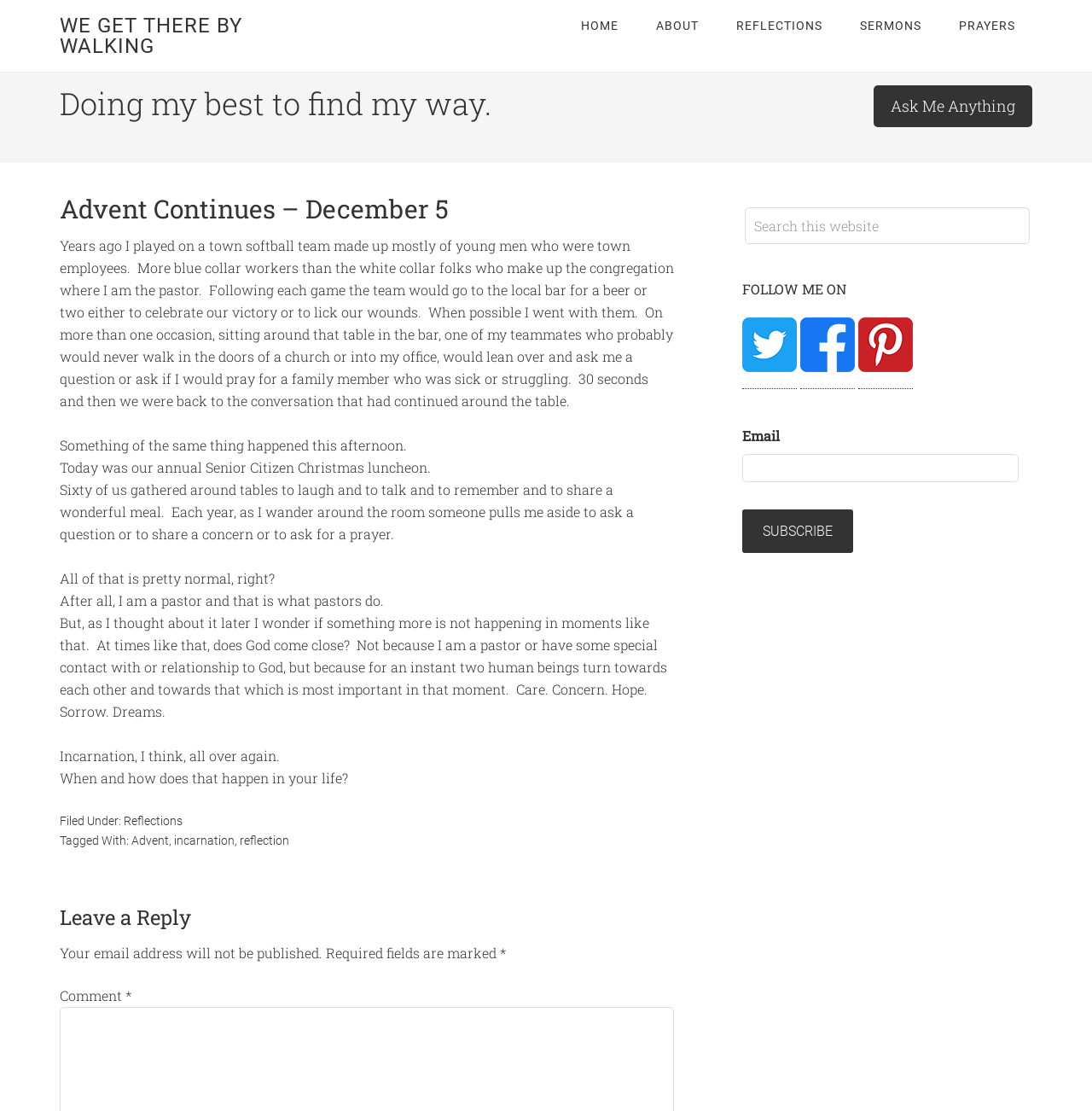Can you find and generate the webpage's heading?

Advent Continues – December 5